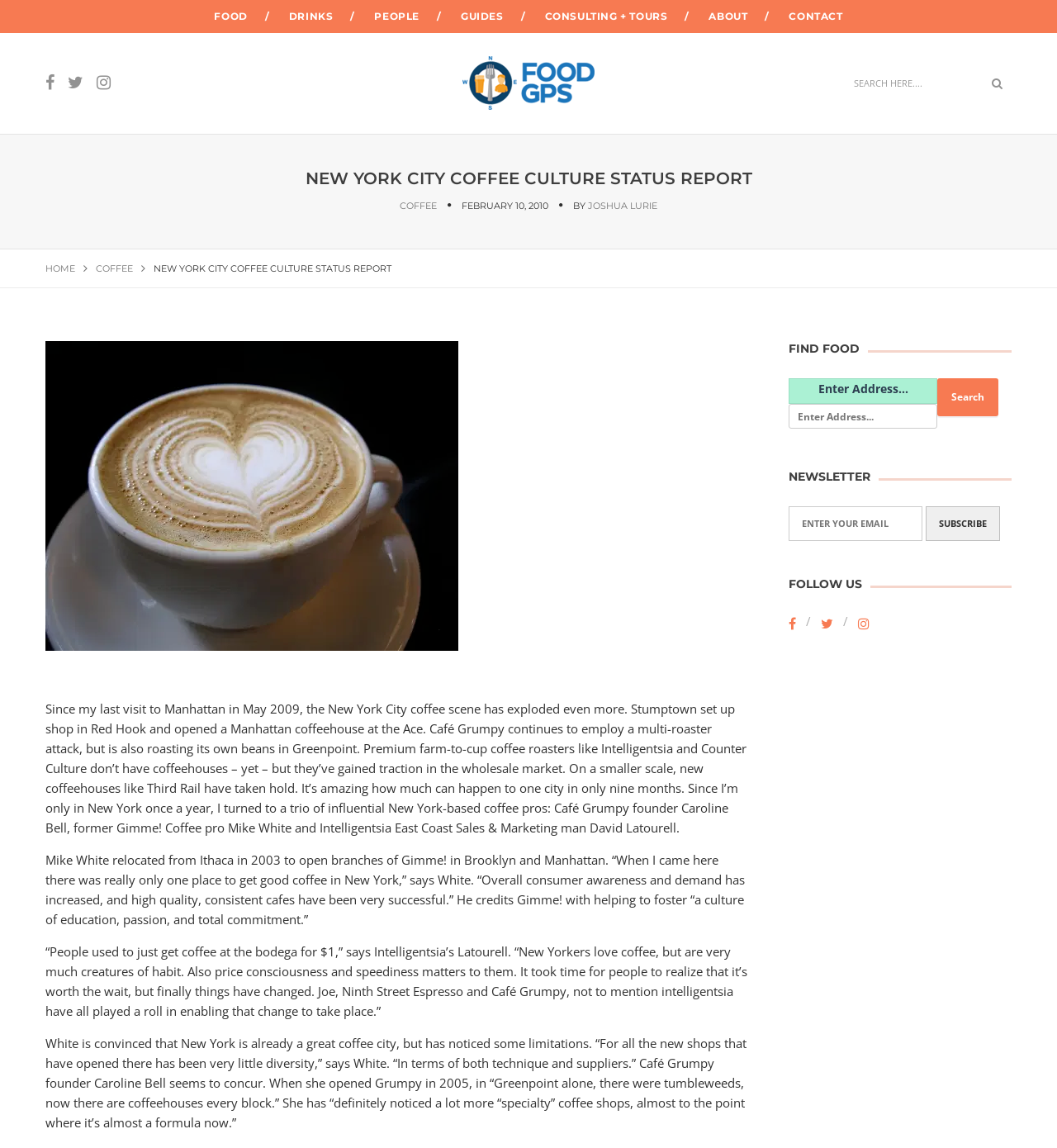Provide the bounding box coordinates for the area that should be clicked to complete the instruction: "Click on FOOD".

[0.183, 0.0, 0.254, 0.029]